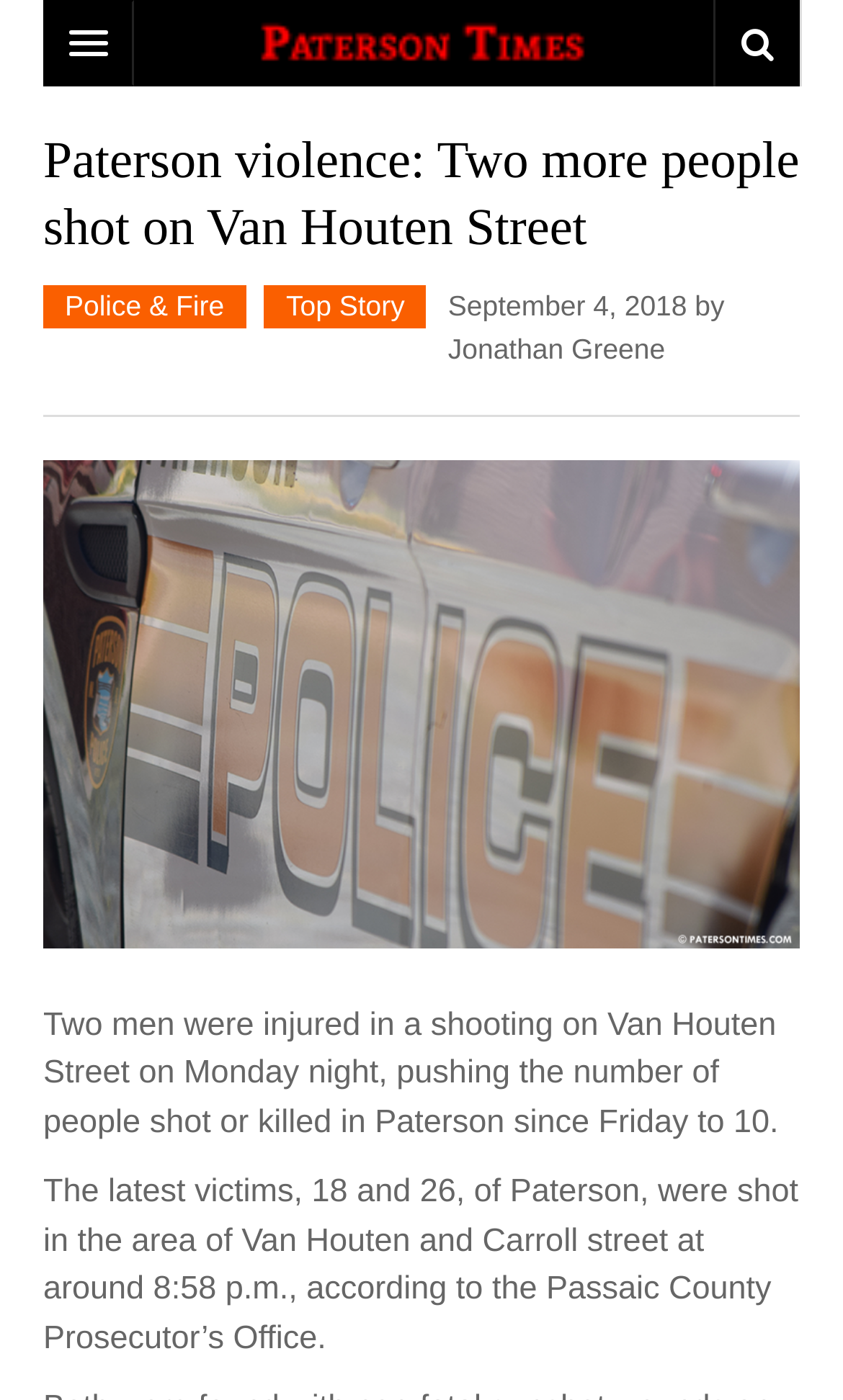What is the name of the author of the article?
Answer with a single word or phrase, using the screenshot for reference.

Jonathan Greene